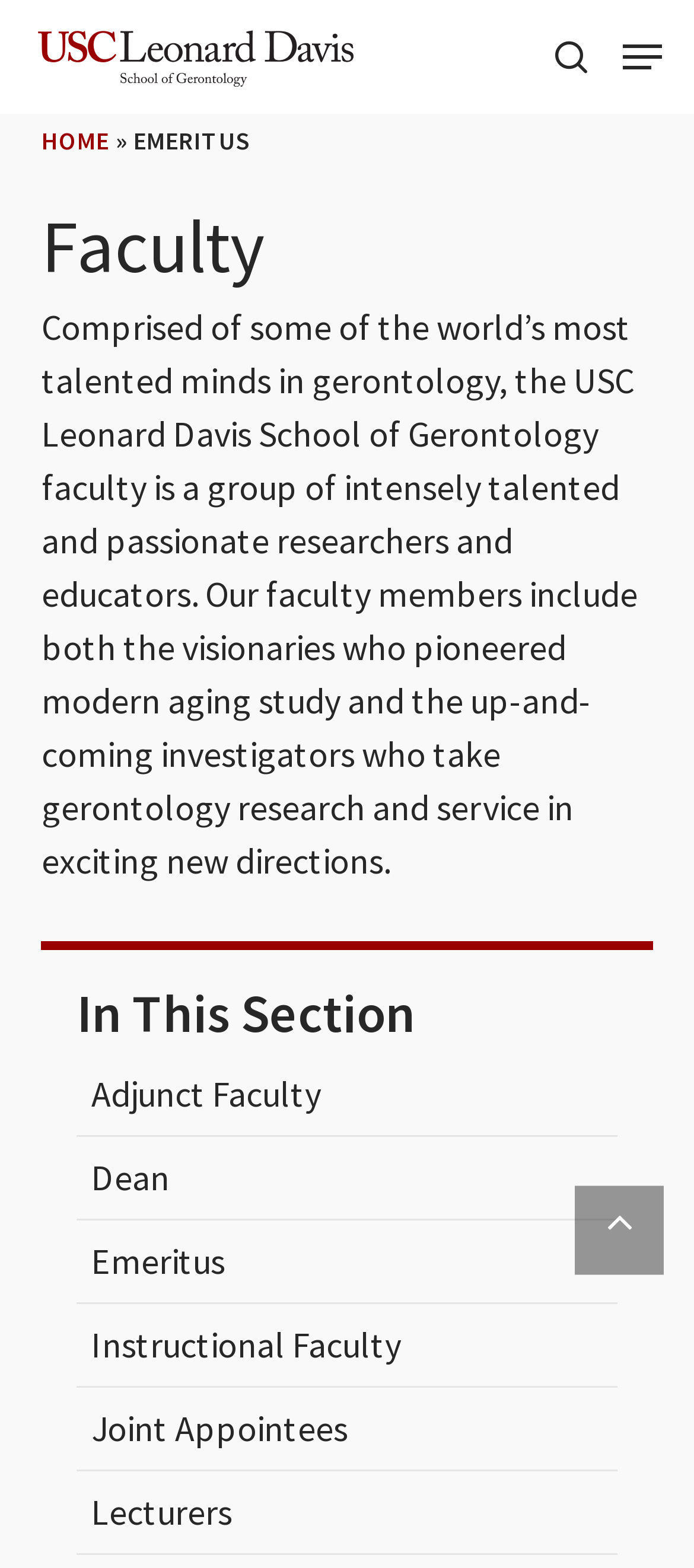What is the name of the school?
Can you provide an in-depth and detailed response to the question?

I found the answer by looking at the link element with the text 'USC Leonard Davis School of Gerontology' which is located at the top of the page.